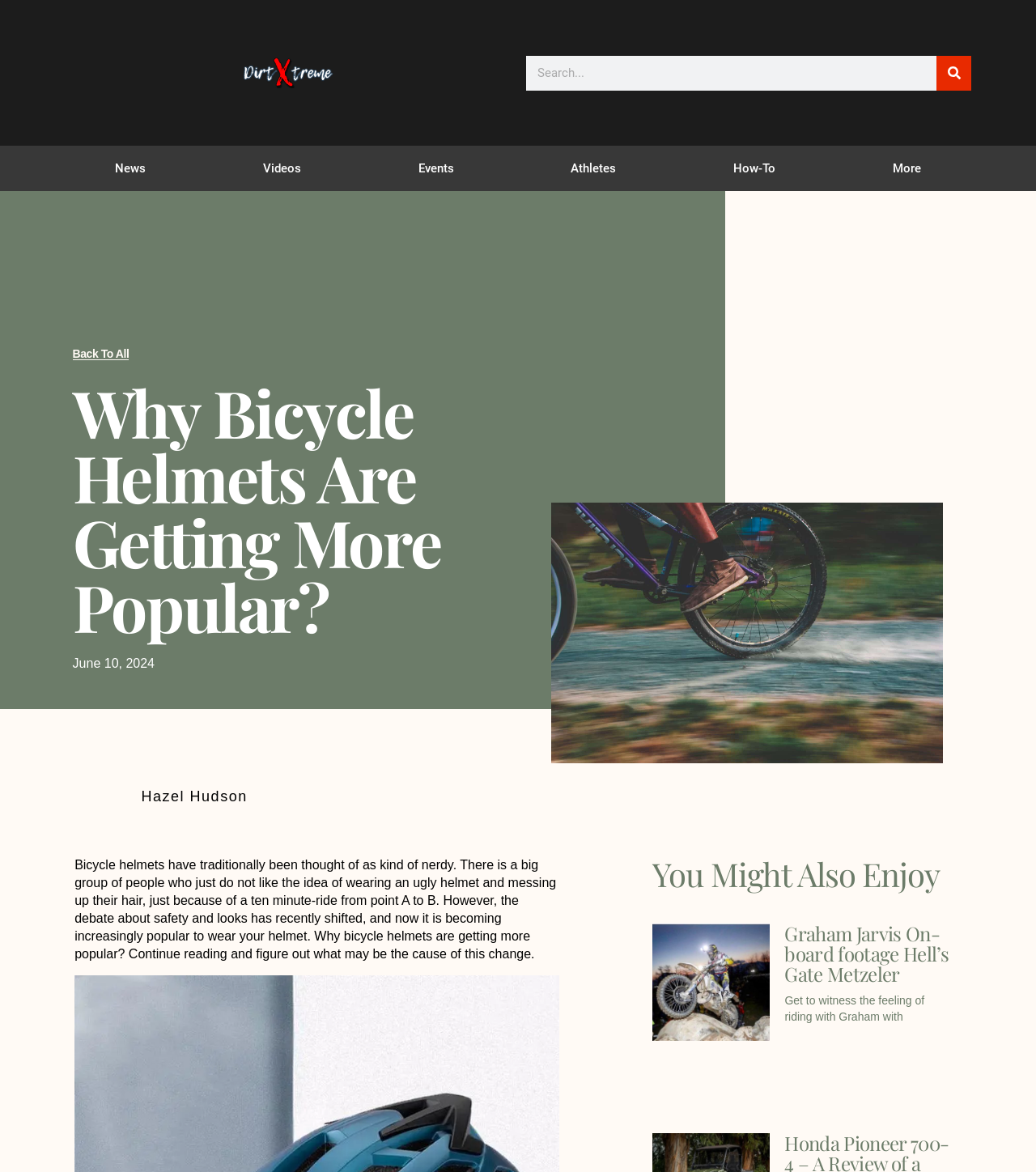Please mark the clickable region by giving the bounding box coordinates needed to complete this instruction: "Read the article by Hazel Hudson".

[0.07, 0.658, 0.117, 0.699]